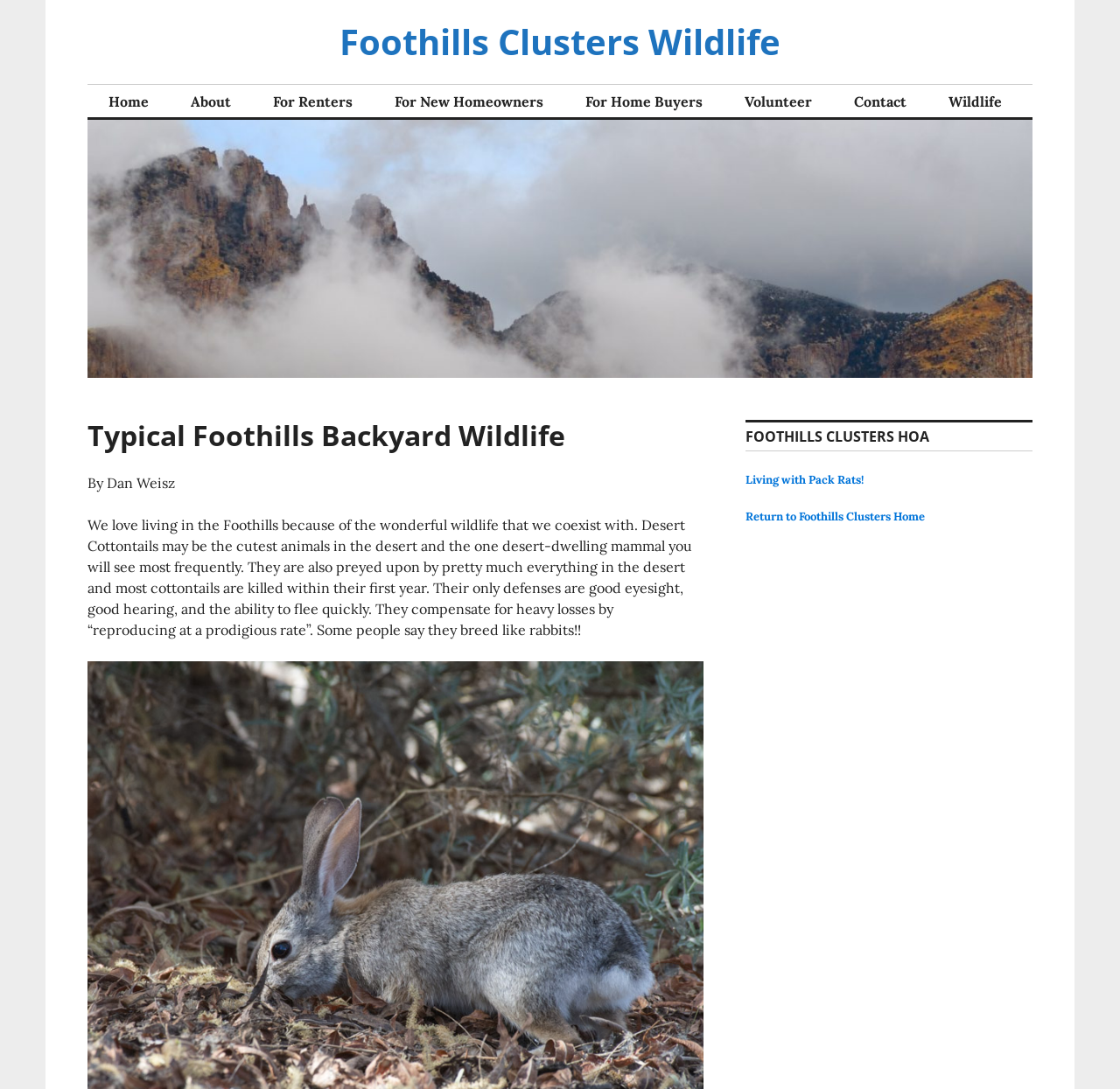Identify the bounding box for the UI element that is described as follows: "Living with Pack Rats!".

[0.666, 0.433, 0.771, 0.447]